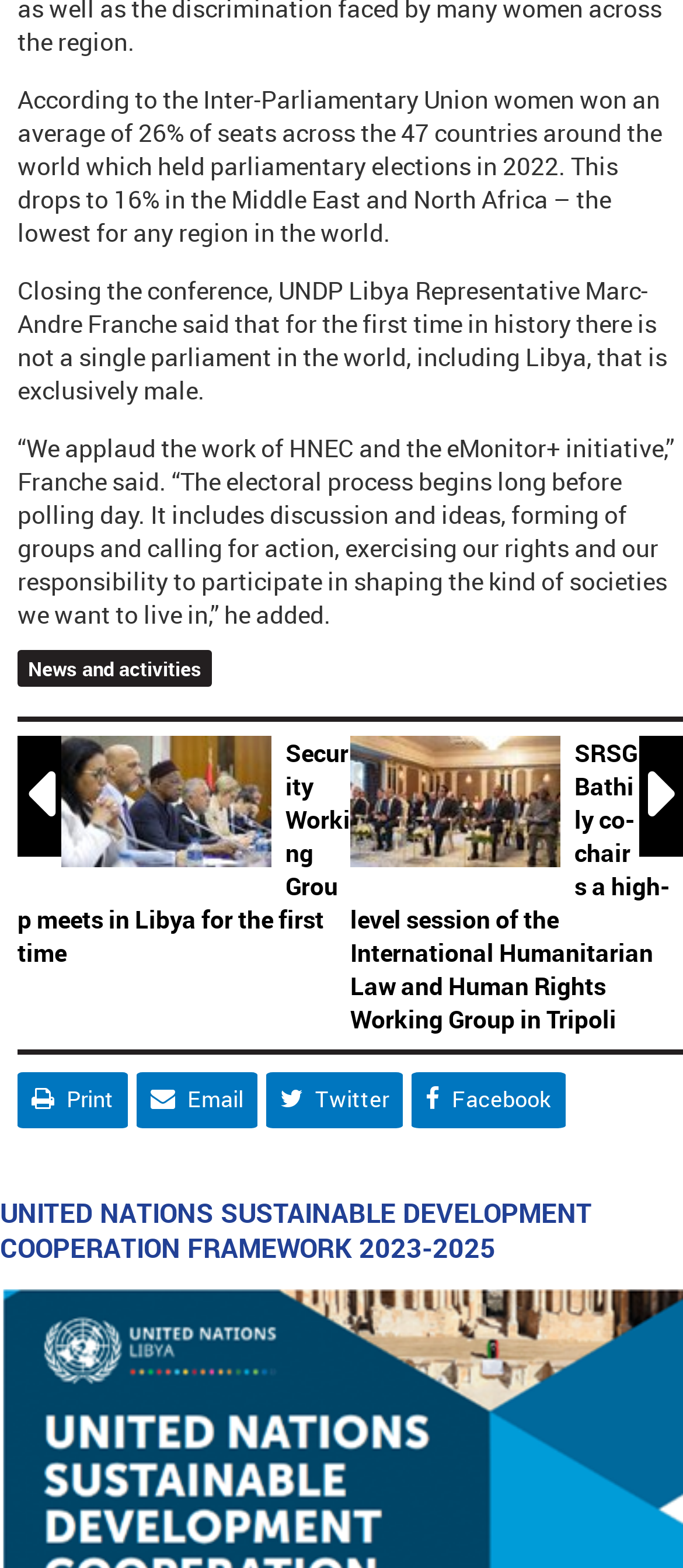Determine the bounding box coordinates of the section I need to click to execute the following instruction: "Visit Weibo". Provide the coordinates as four float numbers between 0 and 1, i.e., [left, top, right, bottom].

None